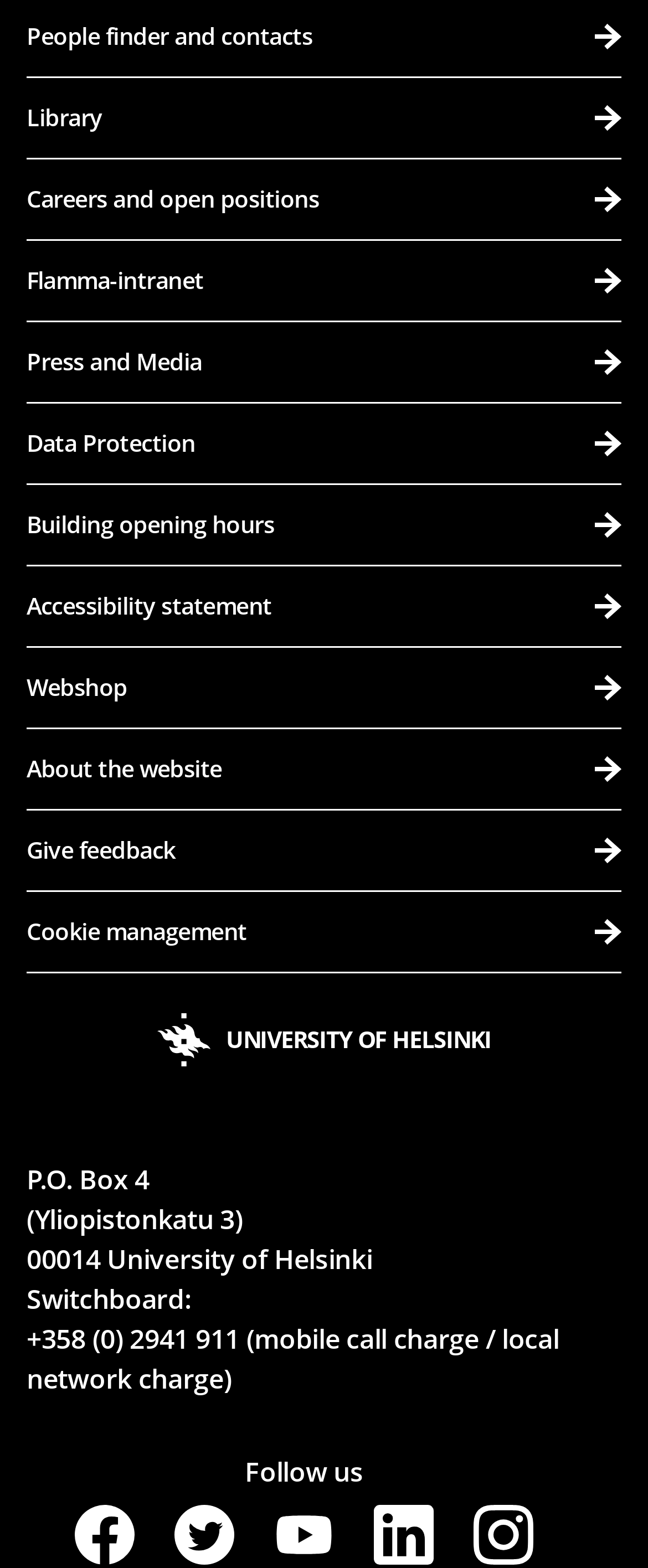Identify the bounding box coordinates of the clickable region necessary to fulfill the following instruction: "Read the article about oxalis plant care". The bounding box coordinates should be four float numbers between 0 and 1, i.e., [left, top, right, bottom].

None